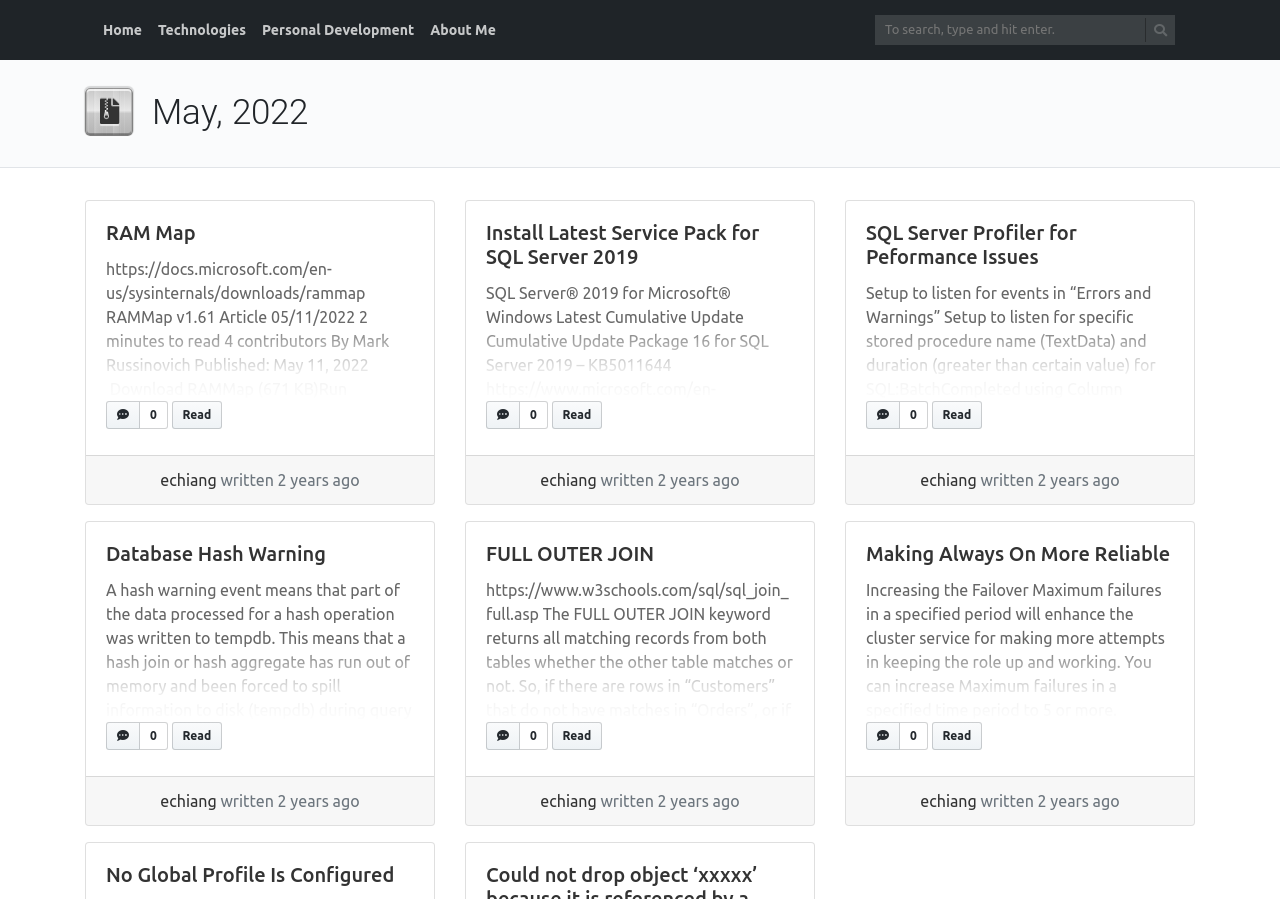Determine the bounding box for the UI element described here: "Database Hash Warning".

[0.083, 0.603, 0.255, 0.628]